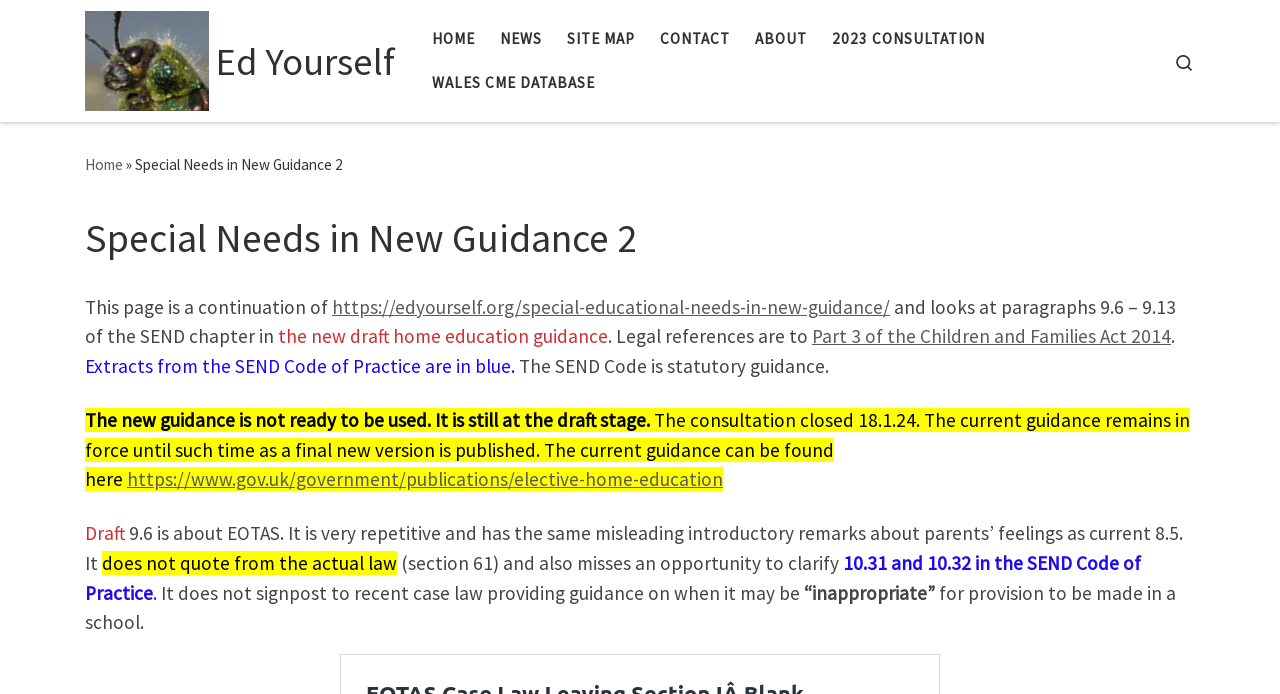Provide the bounding box coordinates of the UI element that matches the description: "Site Map".

[0.438, 0.025, 0.501, 0.088]